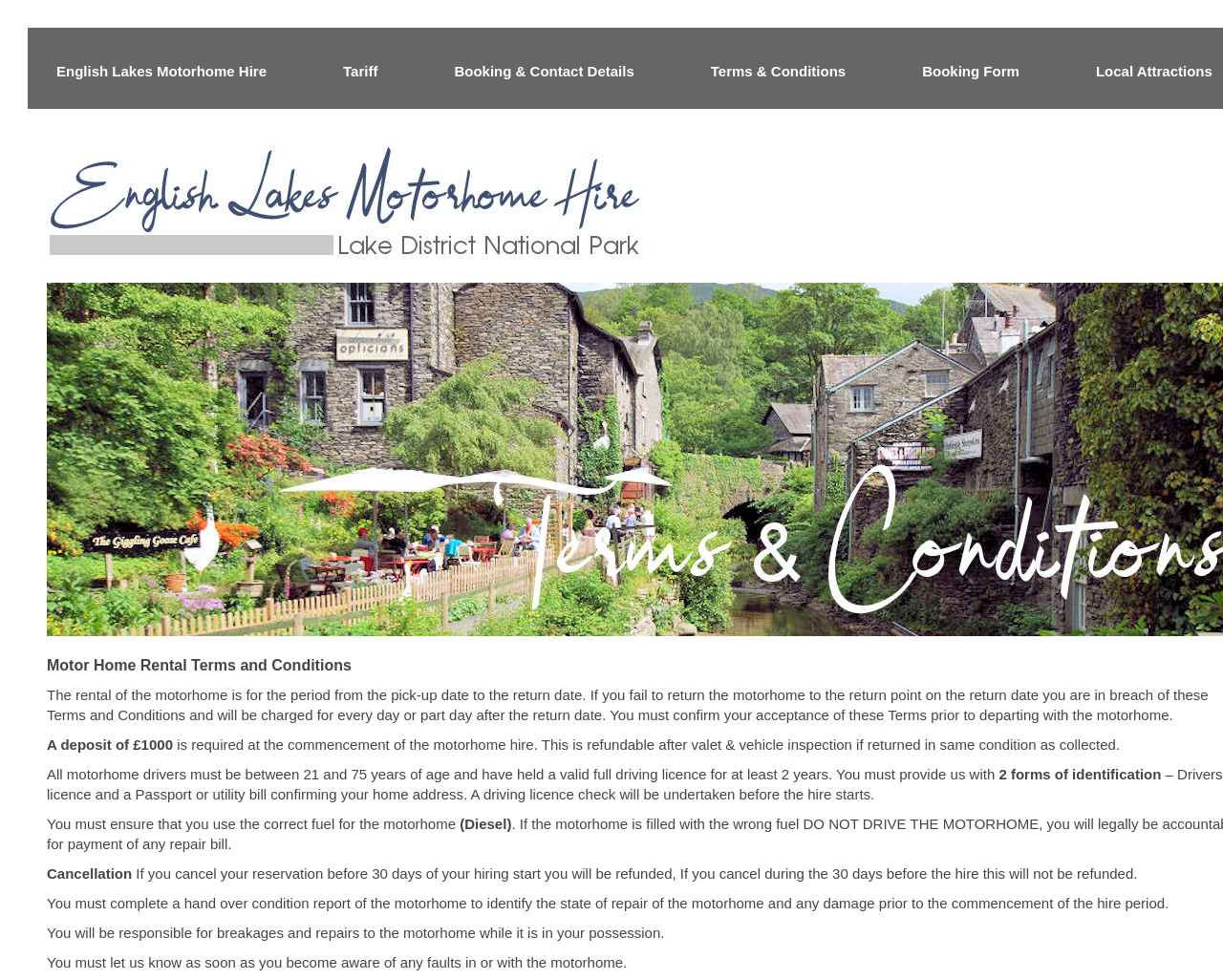Use a single word or phrase to answer this question: 
What is the age range for motorhome drivers?

21 to 75 years